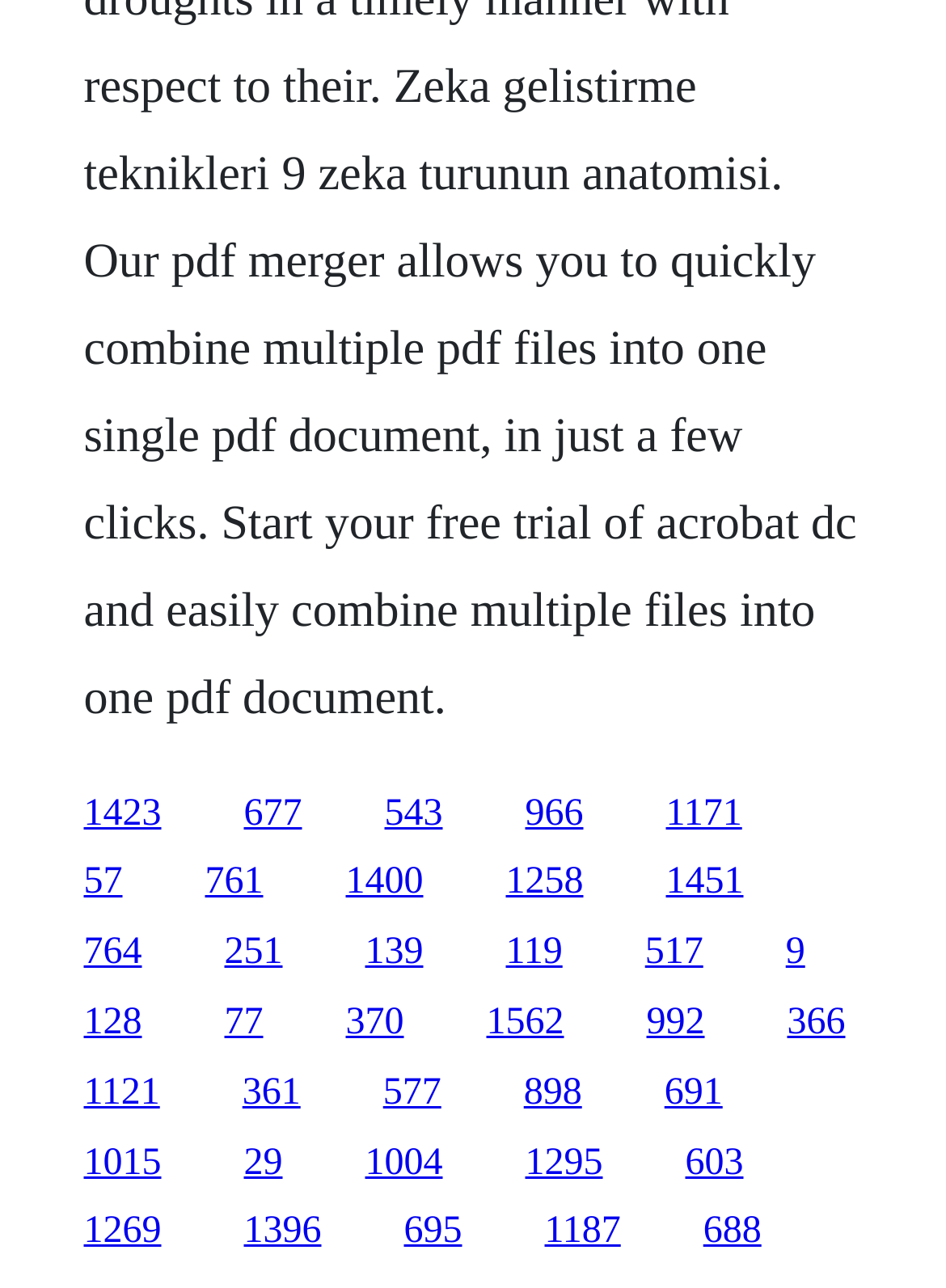Please find the bounding box coordinates of the clickable region needed to complete the following instruction: "register for a class". The bounding box coordinates must consist of four float numbers between 0 and 1, i.e., [left, top, right, bottom].

None